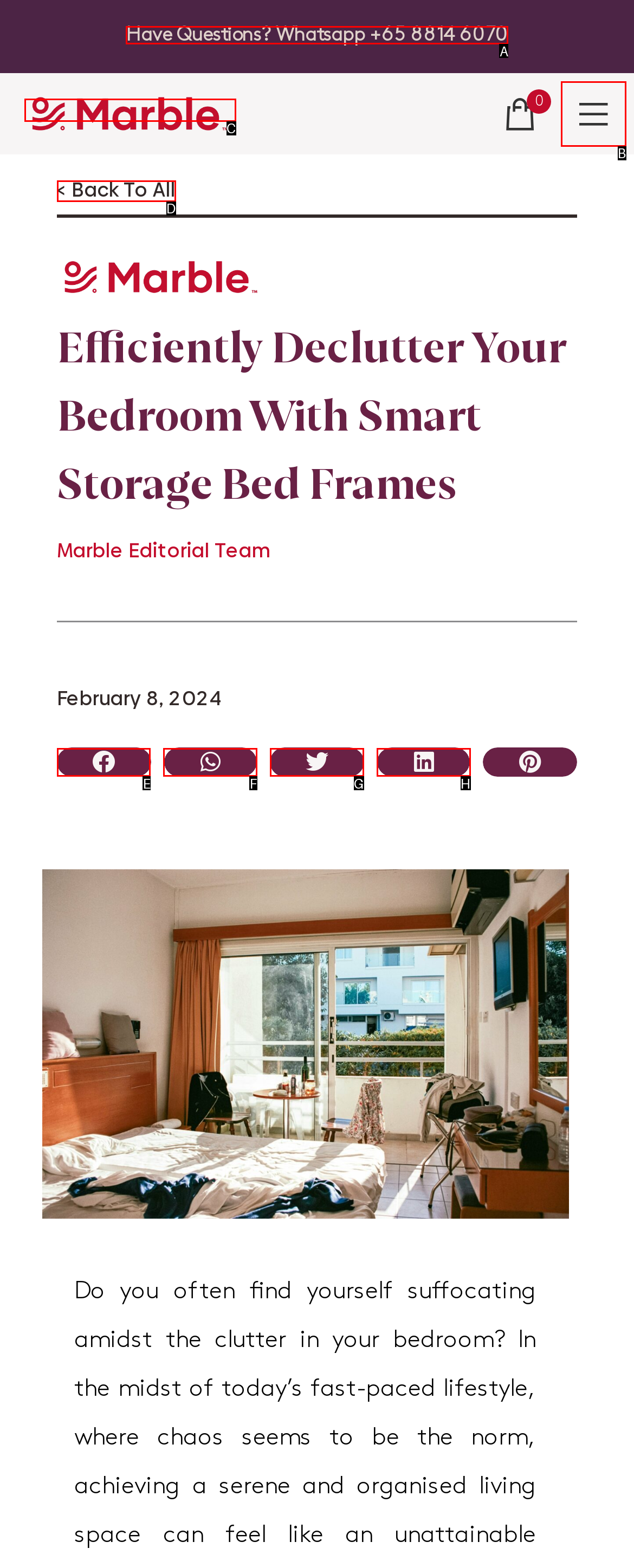Using the description: < Back to all, find the best-matching HTML element. Indicate your answer with the letter of the chosen option.

D